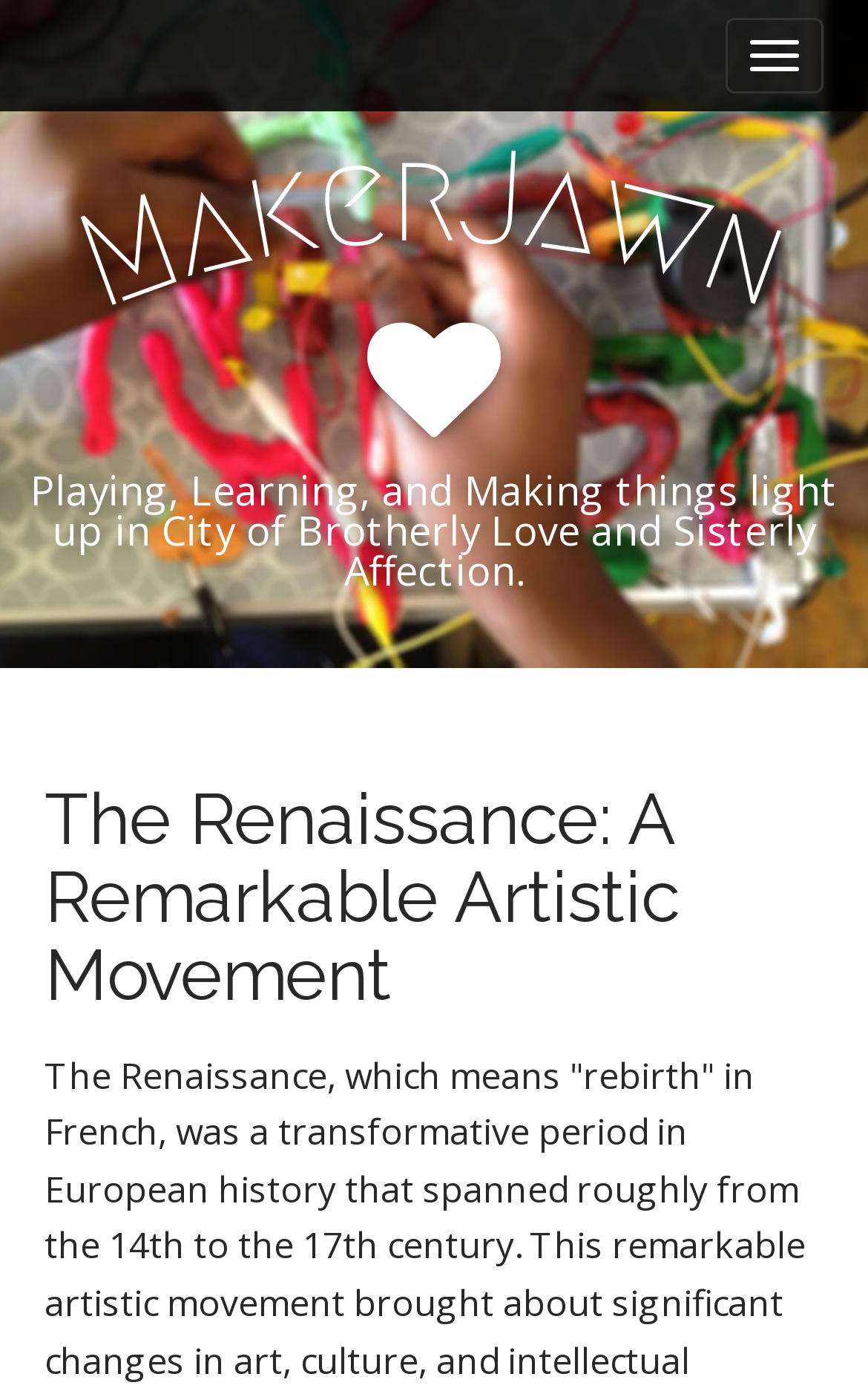Identify the bounding box coordinates for the UI element described as: "MakerJawn". The coordinates should be provided as four floats between 0 and 1: [left, top, right, bottom].

[0.0, 0.072, 1.0, 0.209]